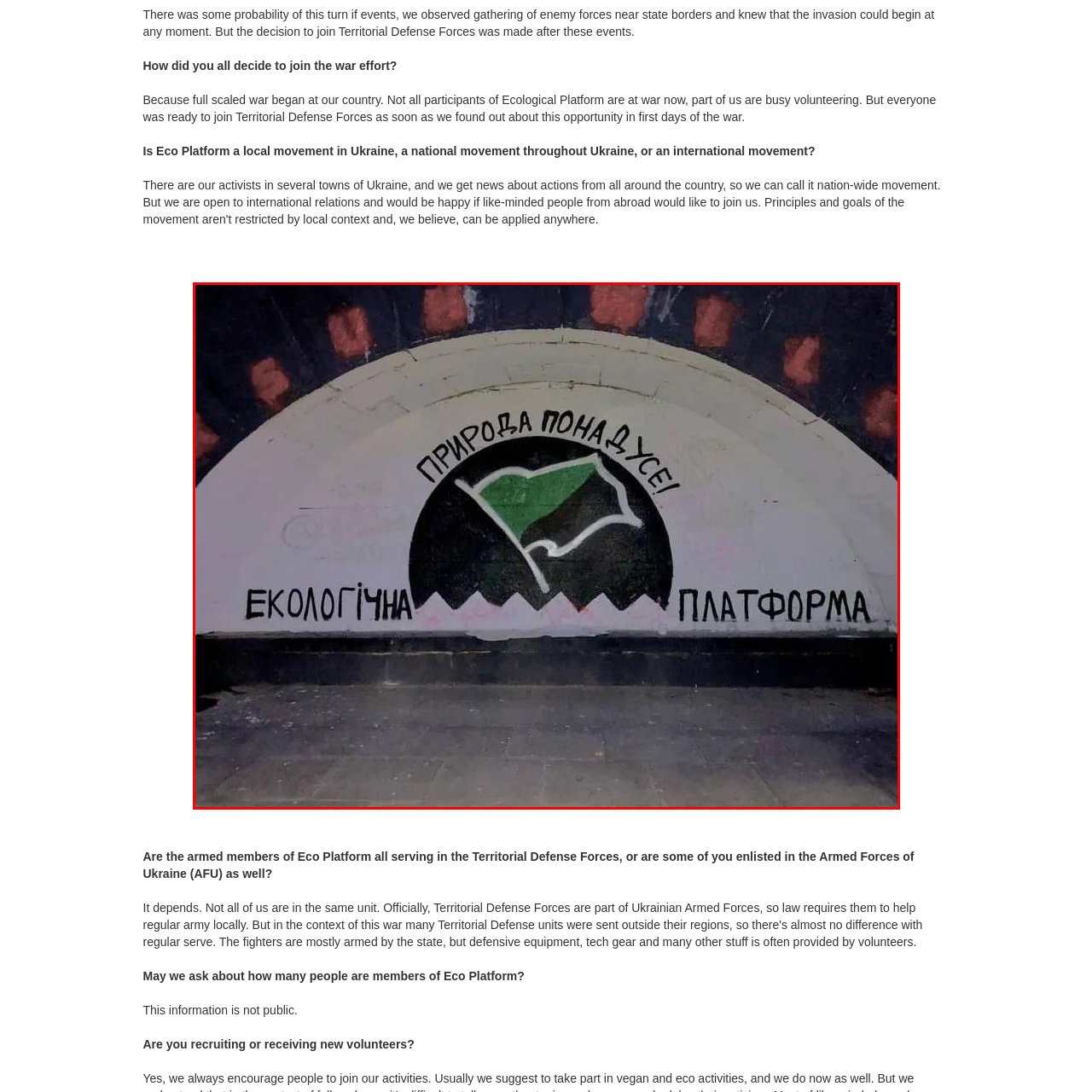Look closely at the part of the image inside the red bounding box, then respond in a word or phrase: What is the theme of the mural?

Ecological awareness